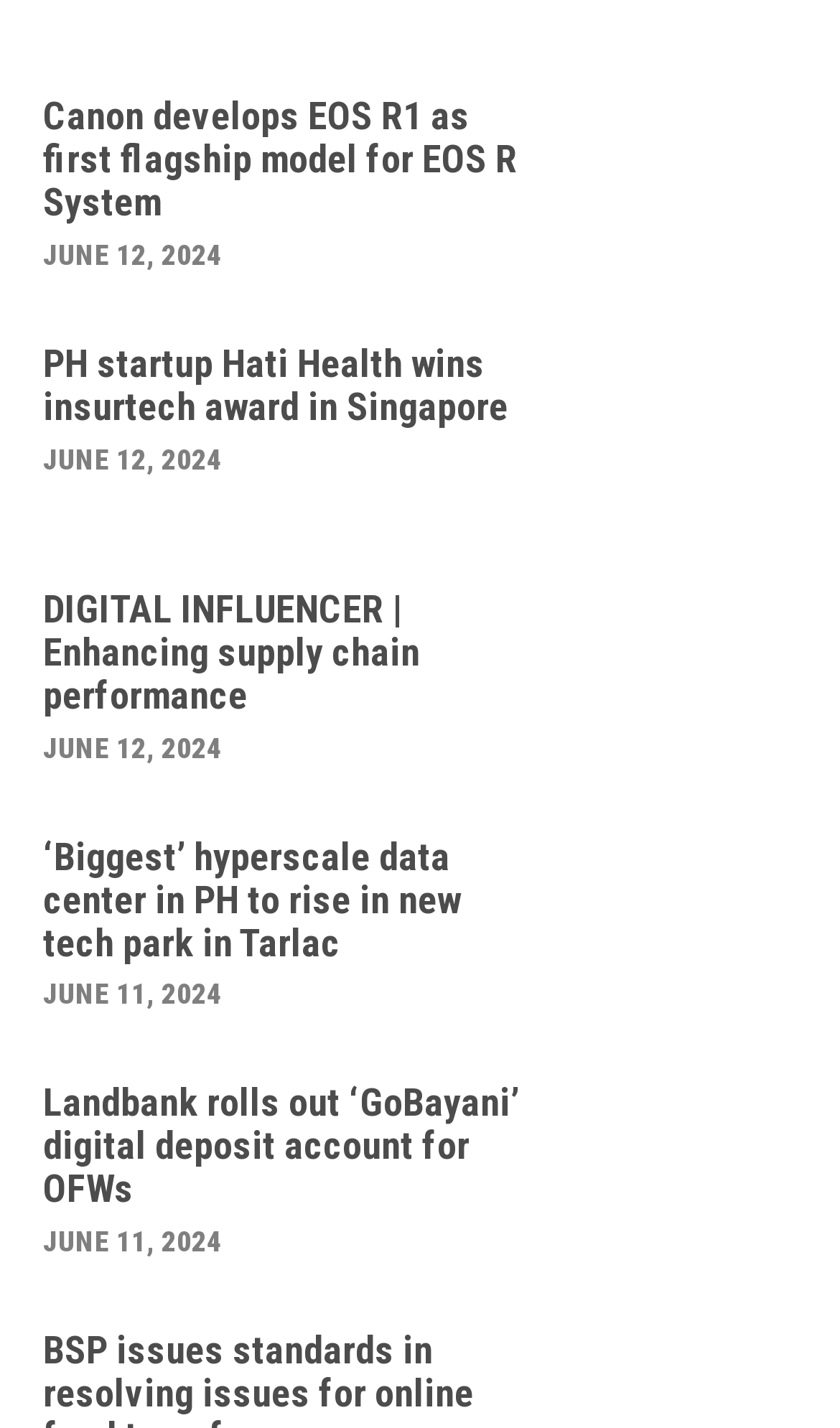What is the common date among the first four news articles?
Use the image to answer the question with a single word or phrase.

JUNE 12, 2024